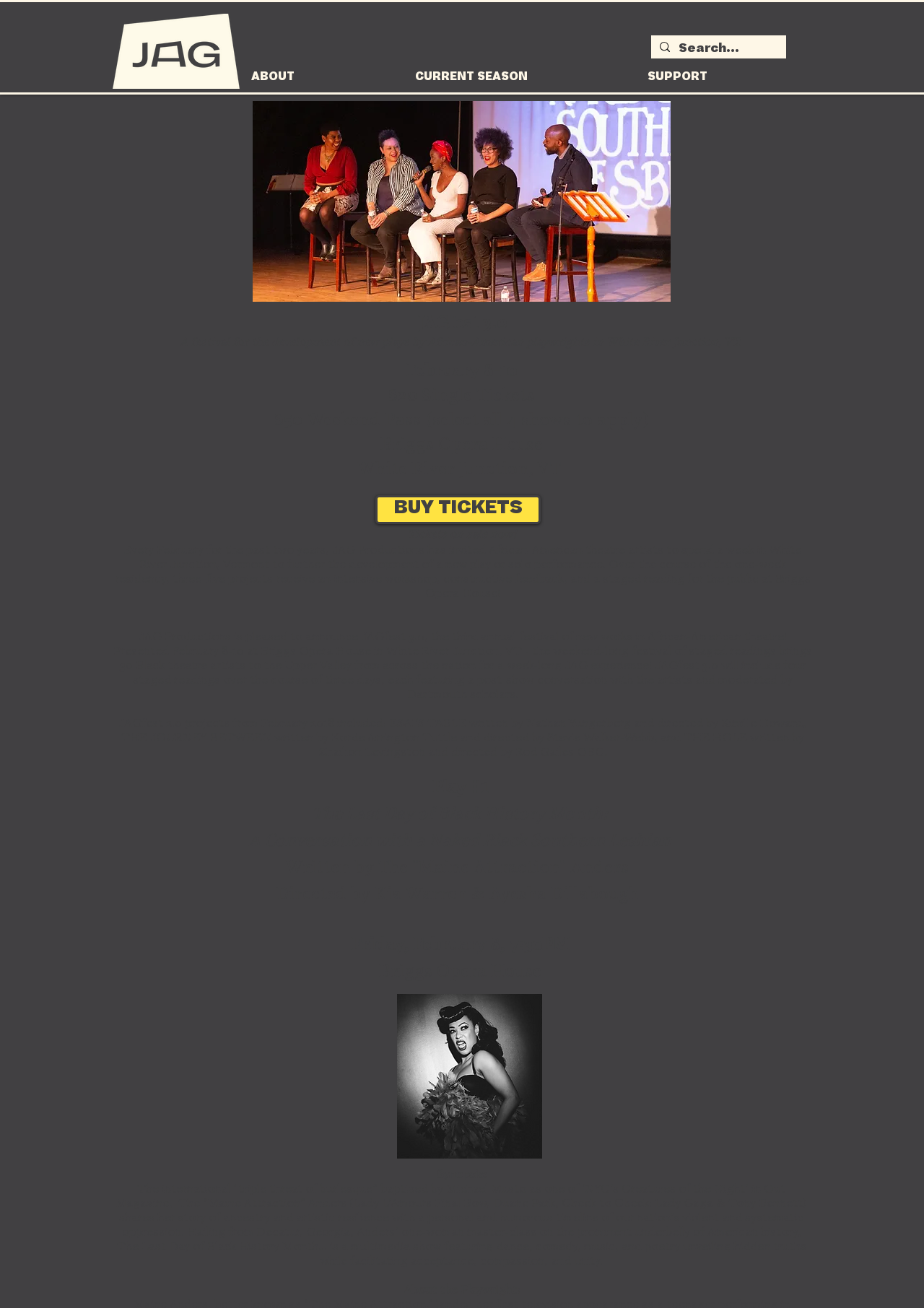Provide a short answer using a single word or phrase for the following question: 
What is the name of the festival?

JAGfest 3.0